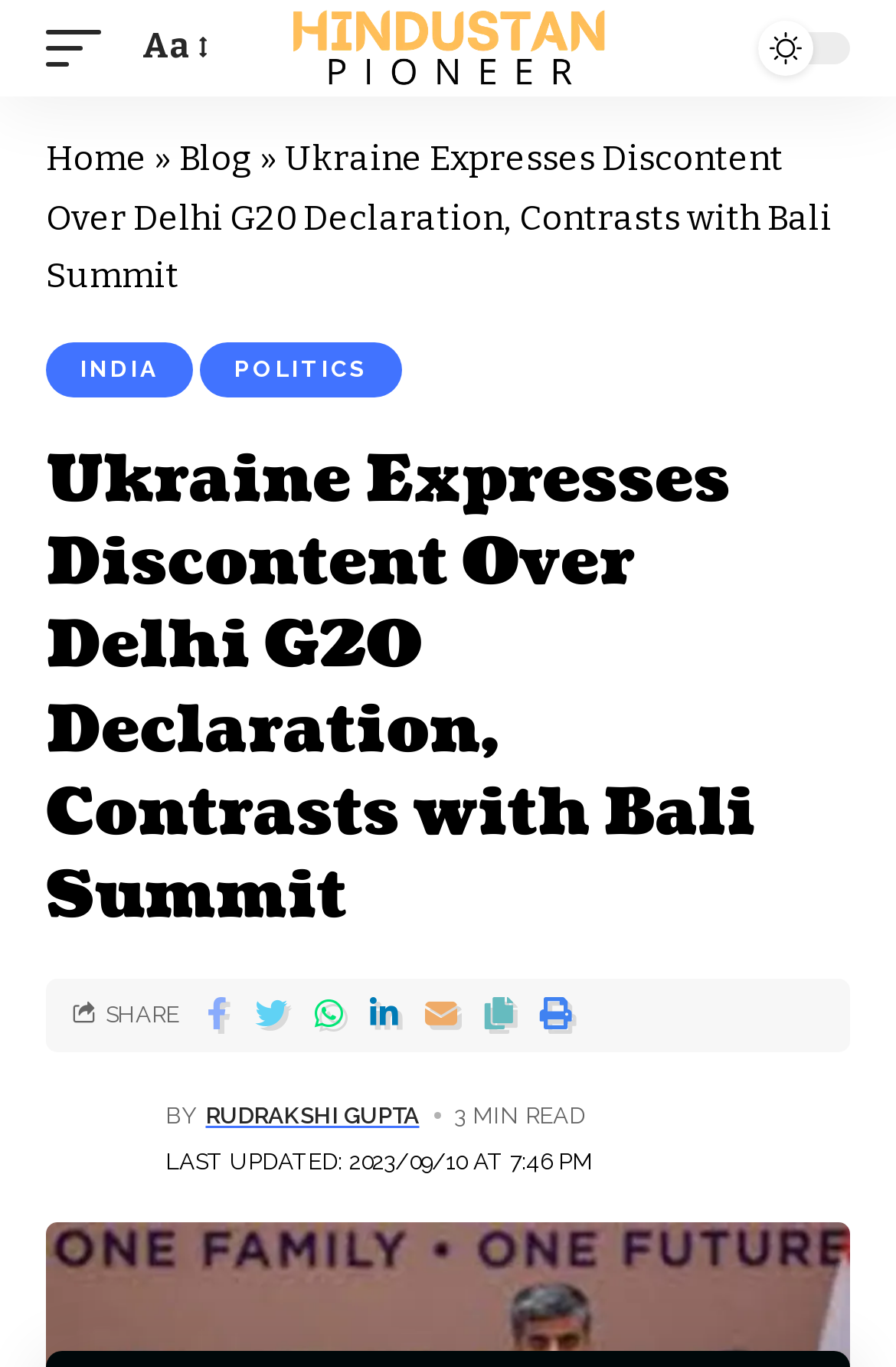Determine the bounding box coordinates of the clickable area required to perform the following instruction: "Click on the Home link". The coordinates should be represented as four float numbers between 0 and 1: [left, top, right, bottom].

[0.051, 0.101, 0.164, 0.131]